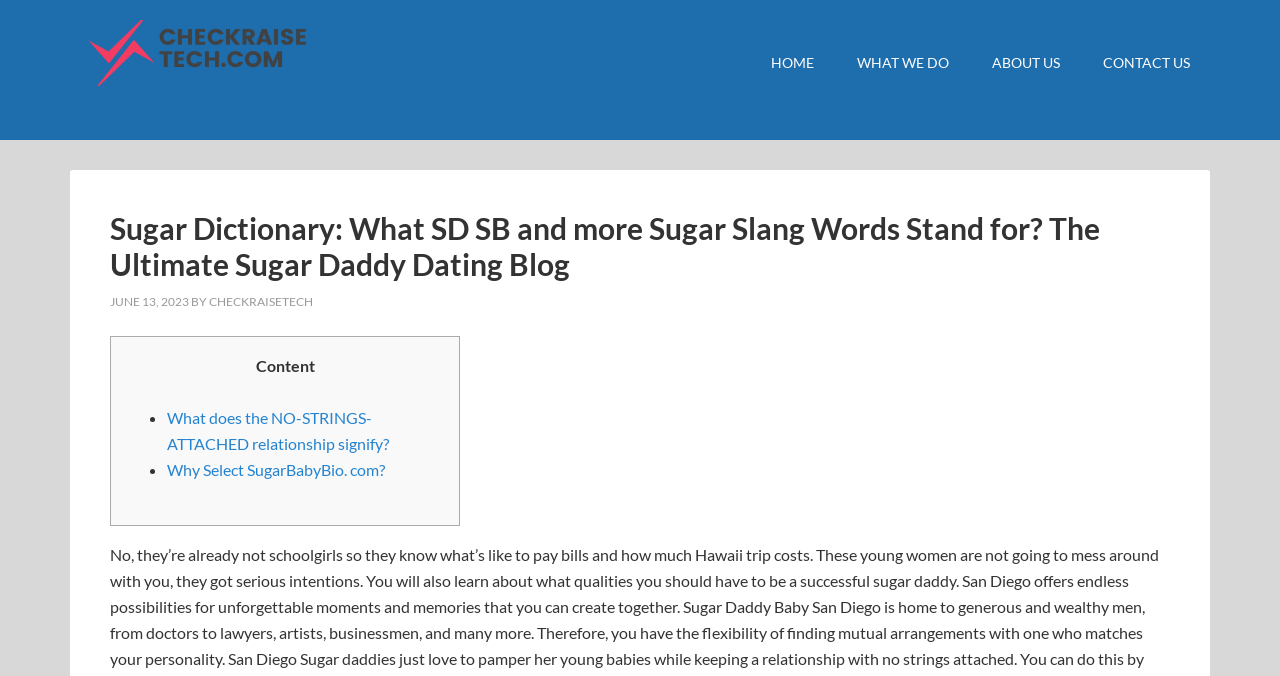Give a detailed account of the webpage.

The webpage is a blog post about sugar daddy dating, specifically focusing on a sugar dictionary. At the top left, there is a link to "CHECKRAISE TECHNOLOGIES". On the top right, there are four links: "HOME", "WHAT WE DO", "ABOUT US", and "CONTACT US", arranged horizontally.

Below the top links, there is a header section with a title "Sugar Dictionary: What SD SB and more Sugar Slang Words Stand for? The Ultimate Sugar Daddy Dating Blog", which is also the title of the webpage. Next to the title, there is a time stamp "JUNE 13, 2023" and a link to "CHECKRAISETECH" with the text "BY" in between.

The main content of the webpage is a list of articles or blog posts, presented in a table layout. The list has two items, each starting with a bullet point. The first item is a link to an article titled "What does the NO-STRINGS-ATTACHED relationship signify?", and the second item is a link to an article titled "Why Select SugarBabyBio. com?".